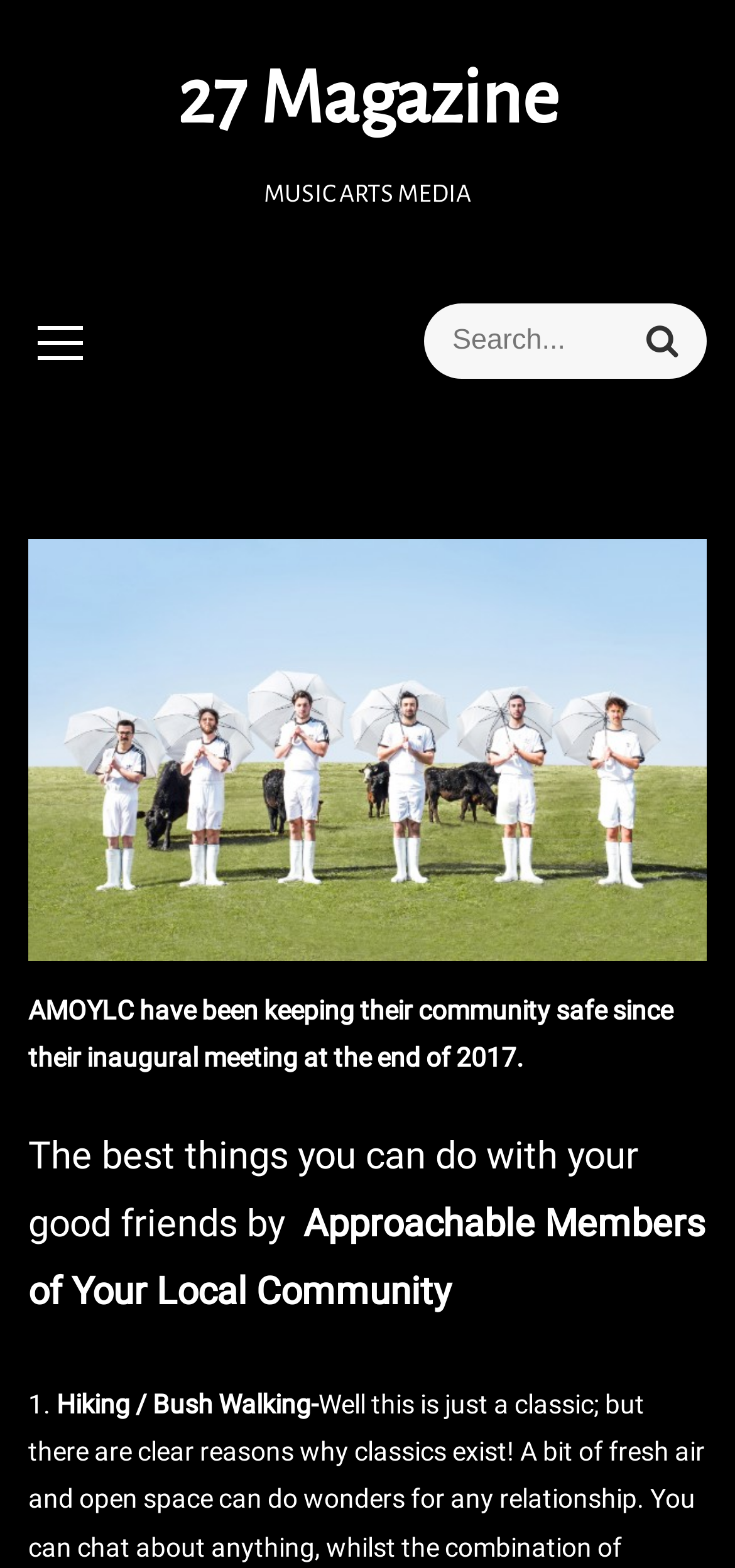Using the webpage screenshot, find the UI element described by Search. Provide the bounding box coordinates in the format (top-left x, top-left y, bottom-right x, bottom-right y), ensuring all values are floating point numbers between 0 and 1.

[0.841, 0.193, 0.962, 0.241]